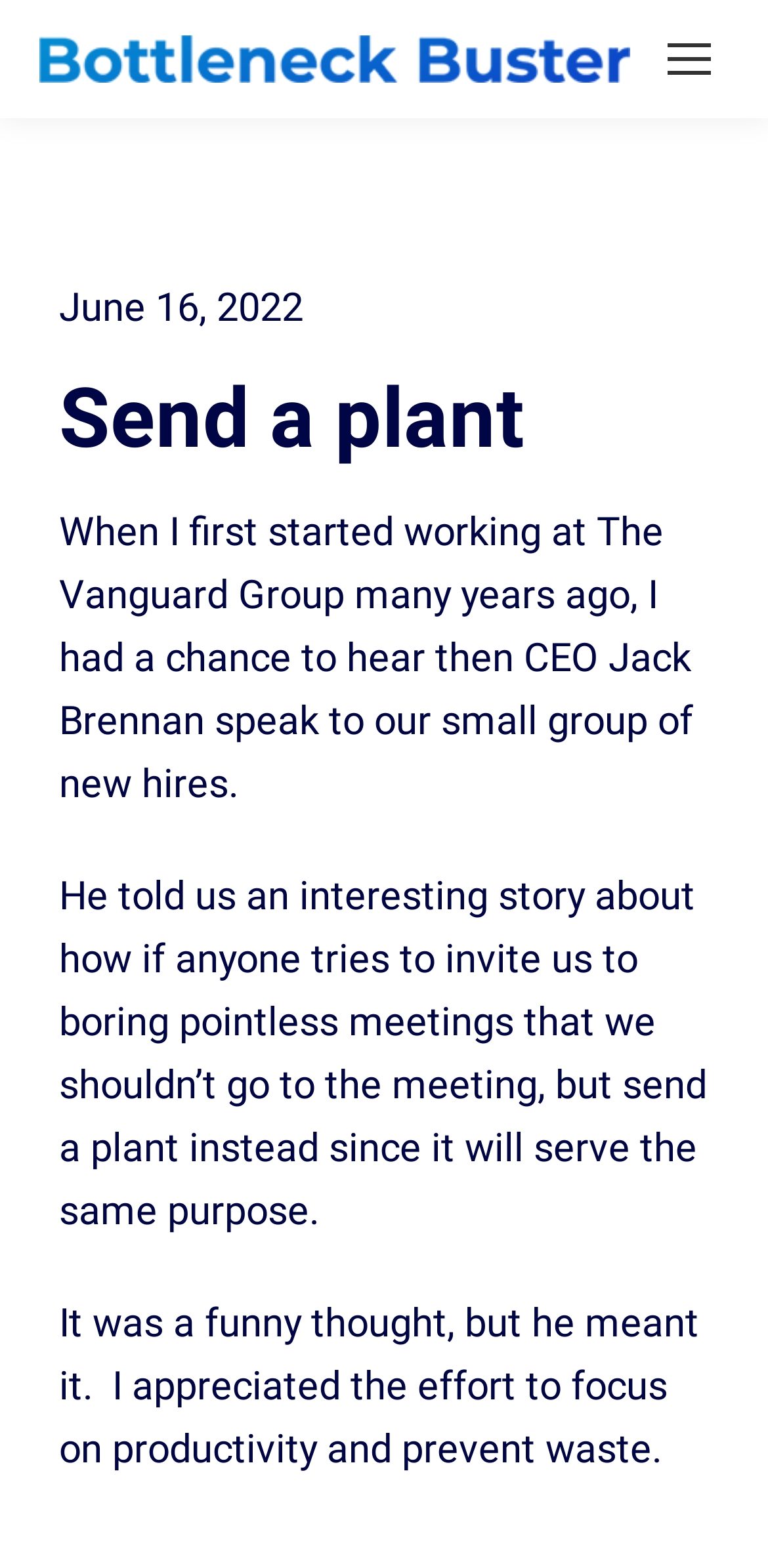What is the icon located at the top right corner of the webpage?
Please provide a comprehensive answer based on the information in the image.

I found this answer by looking at the link element with the text 'Mobile menu icon' on the webpage, which is located at coordinates [0.846, 0.013, 0.949, 0.063].